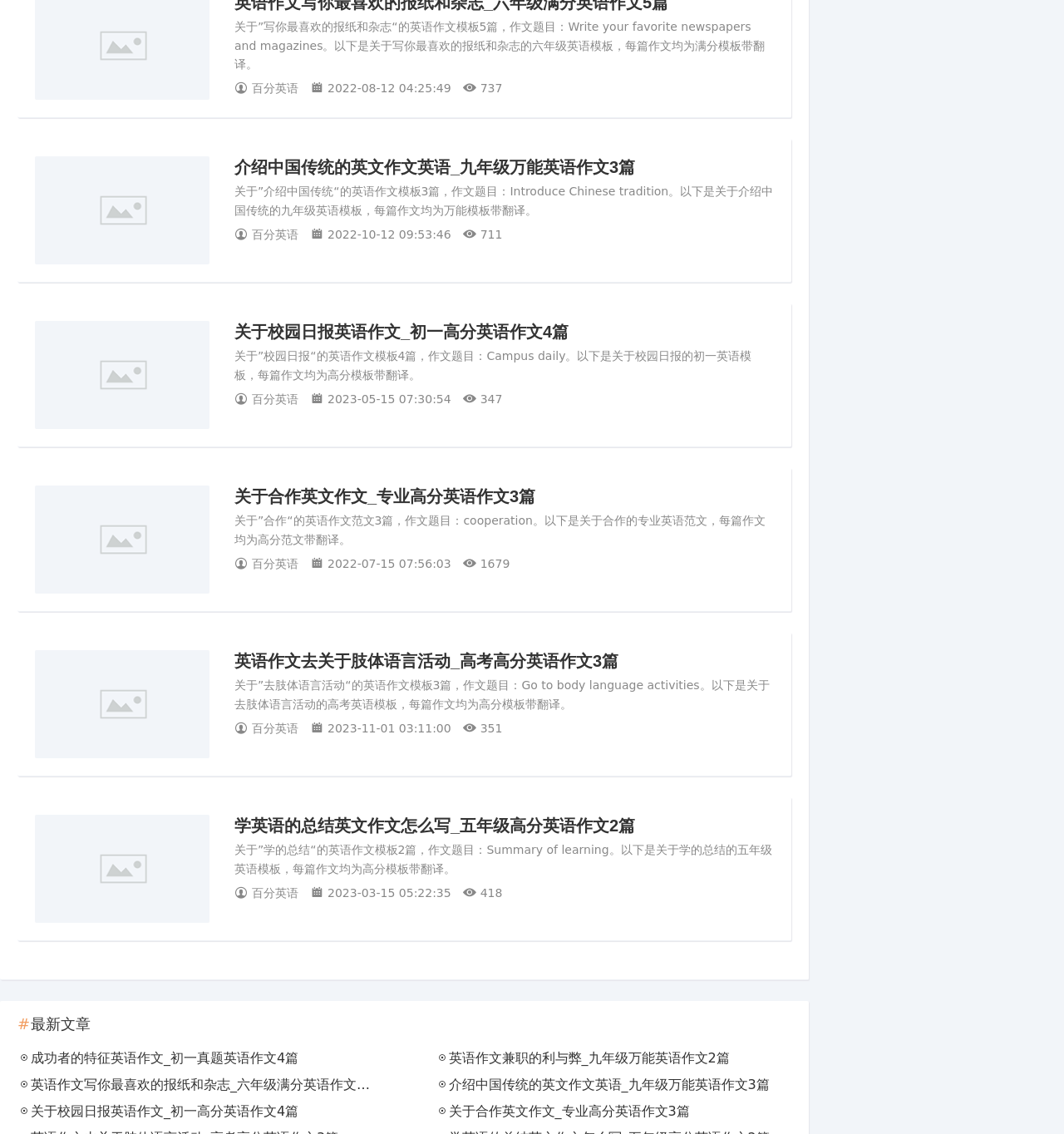Please provide a brief answer to the following inquiry using a single word or phrase:
What is the topic of the first article?

Write your favorite newspapers and magazines